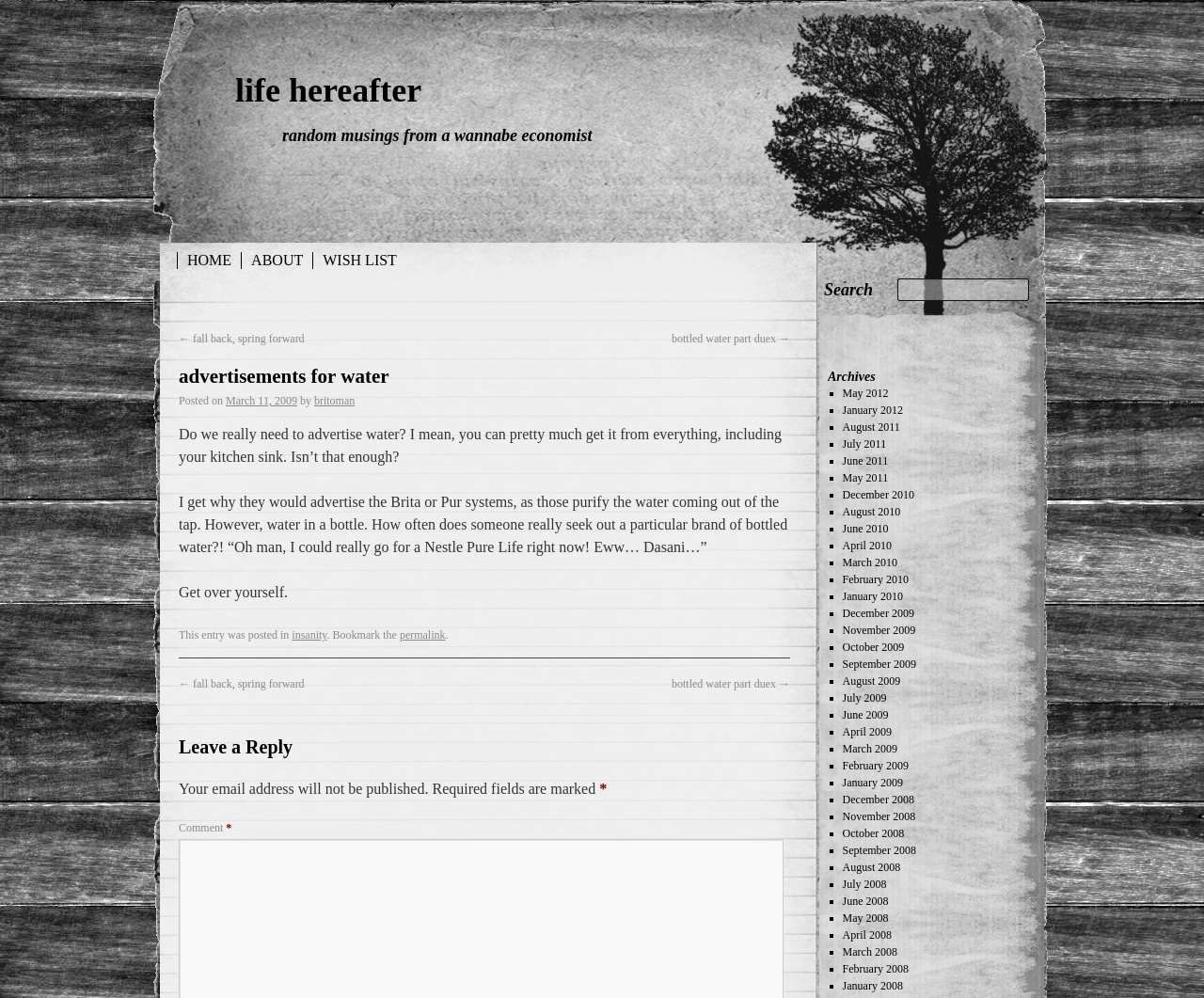Find the bounding box of the UI element described as follows: "insanity".

[0.242, 0.63, 0.272, 0.643]